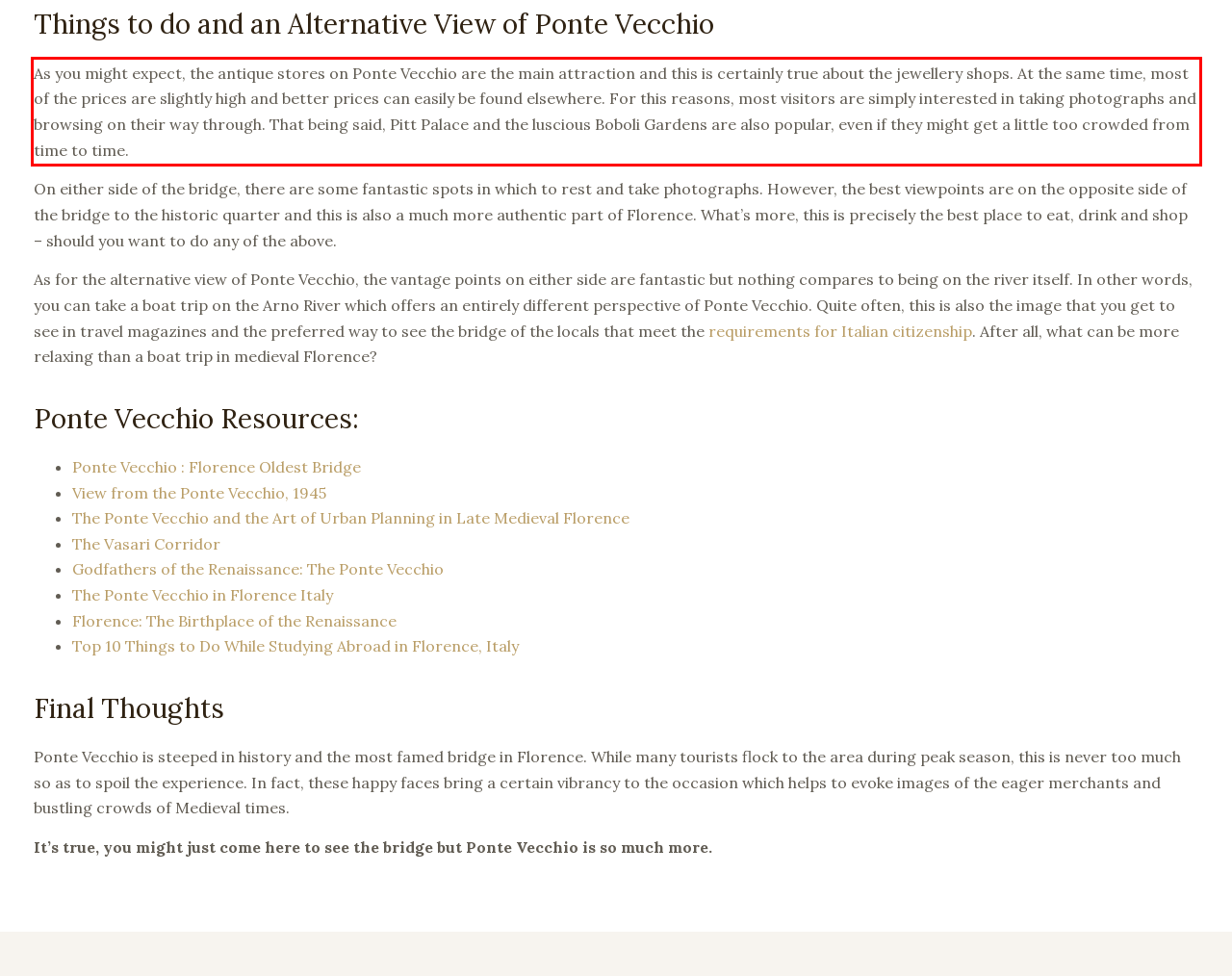You are provided with a screenshot of a webpage that includes a red bounding box. Extract and generate the text content found within the red bounding box.

As you might expect, the antique stores on Ponte Vecchio are the main attraction and this is certainly true about the jewellery shops. At the same time, most of the prices are slightly high and better prices can easily be found elsewhere. For this reasons, most visitors are simply interested in taking photographs and browsing on their way through. That being said, Pitt Palace and the luscious Boboli Gardens are also popular, even if they might get a little too crowded from time to time.